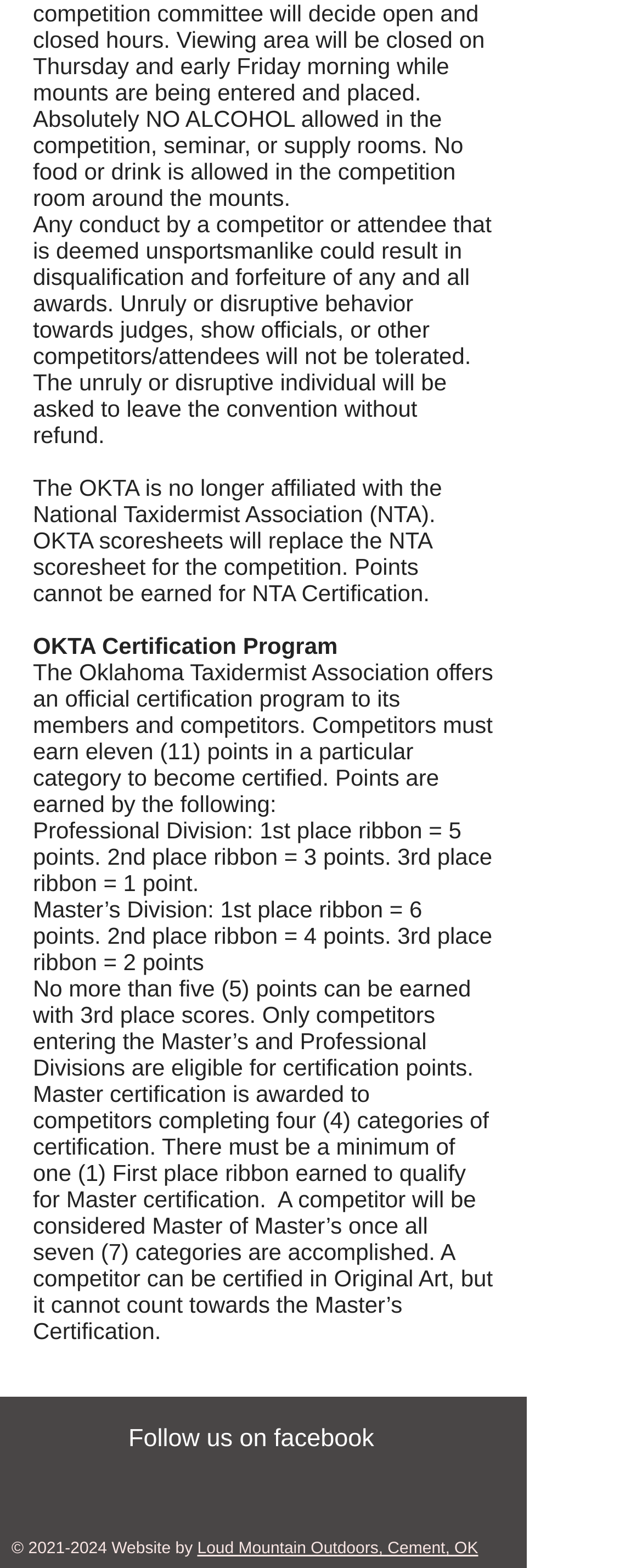Please find the bounding box coordinates in the format (top-left x, top-left y, bottom-right x, bottom-right y) for the given element description. Ensure the coordinates are floating point numbers between 0 and 1. Description: ¡Llama ya!

None